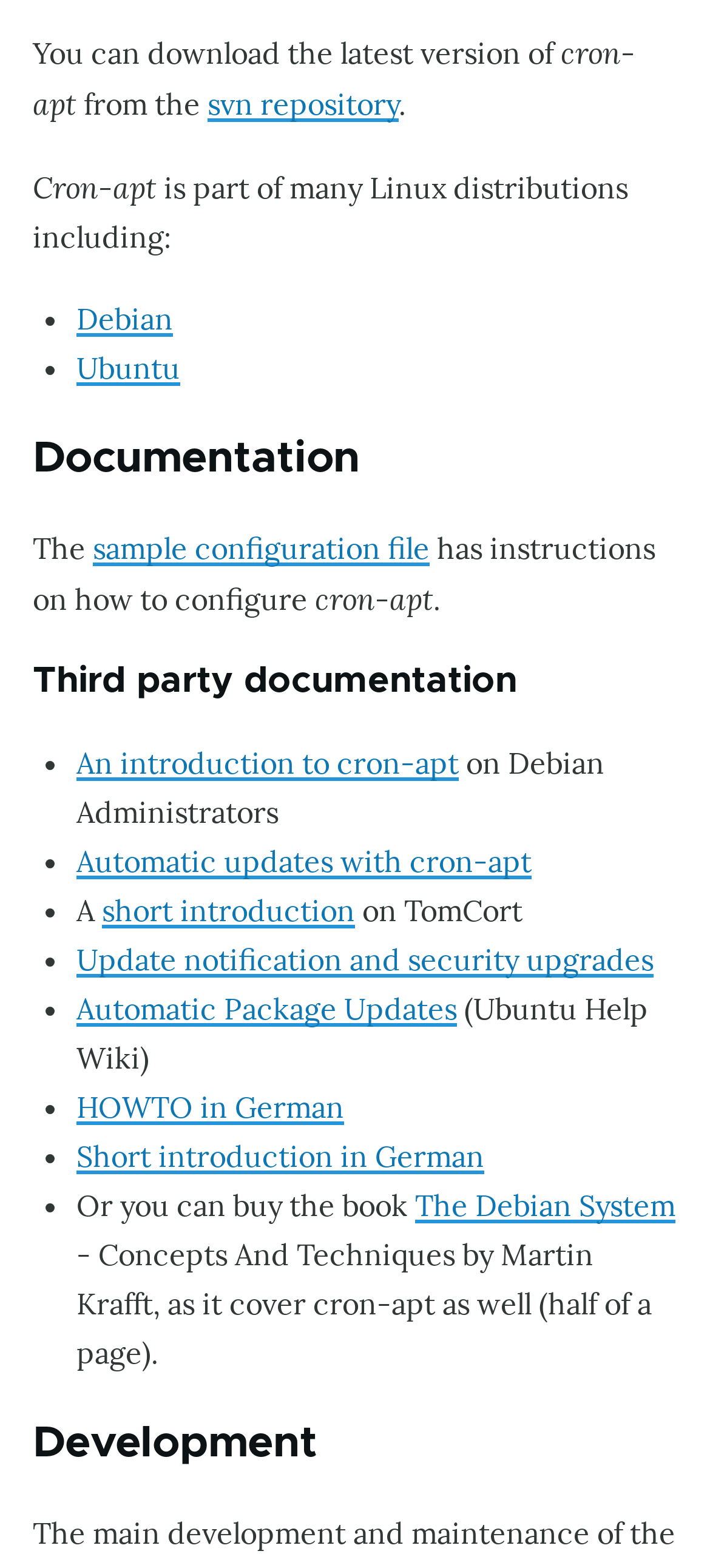Give a one-word or short phrase answer to this question: 
What is the name of the software that can be downloaded from the svn repository?

cron-apt